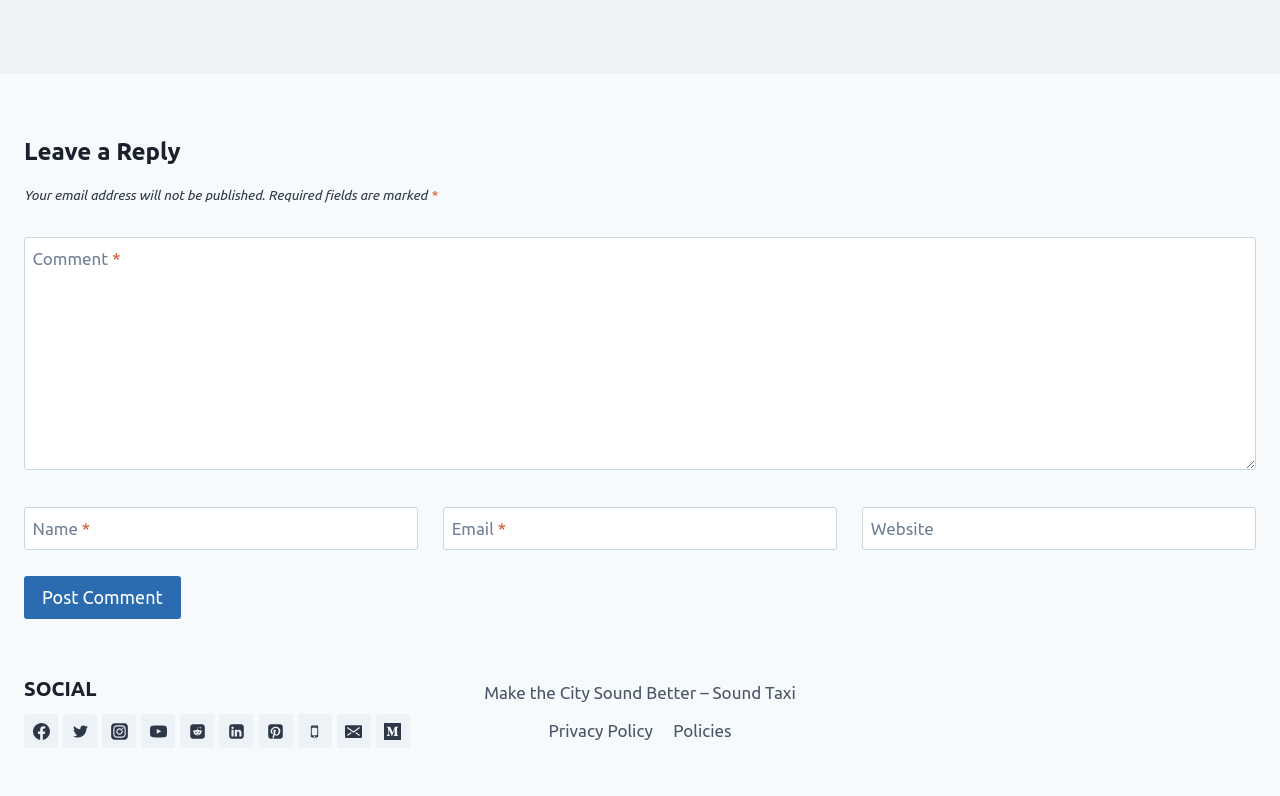Find the bounding box coordinates of the clickable area required to complete the following action: "Enter your name".

[0.019, 0.637, 0.326, 0.691]